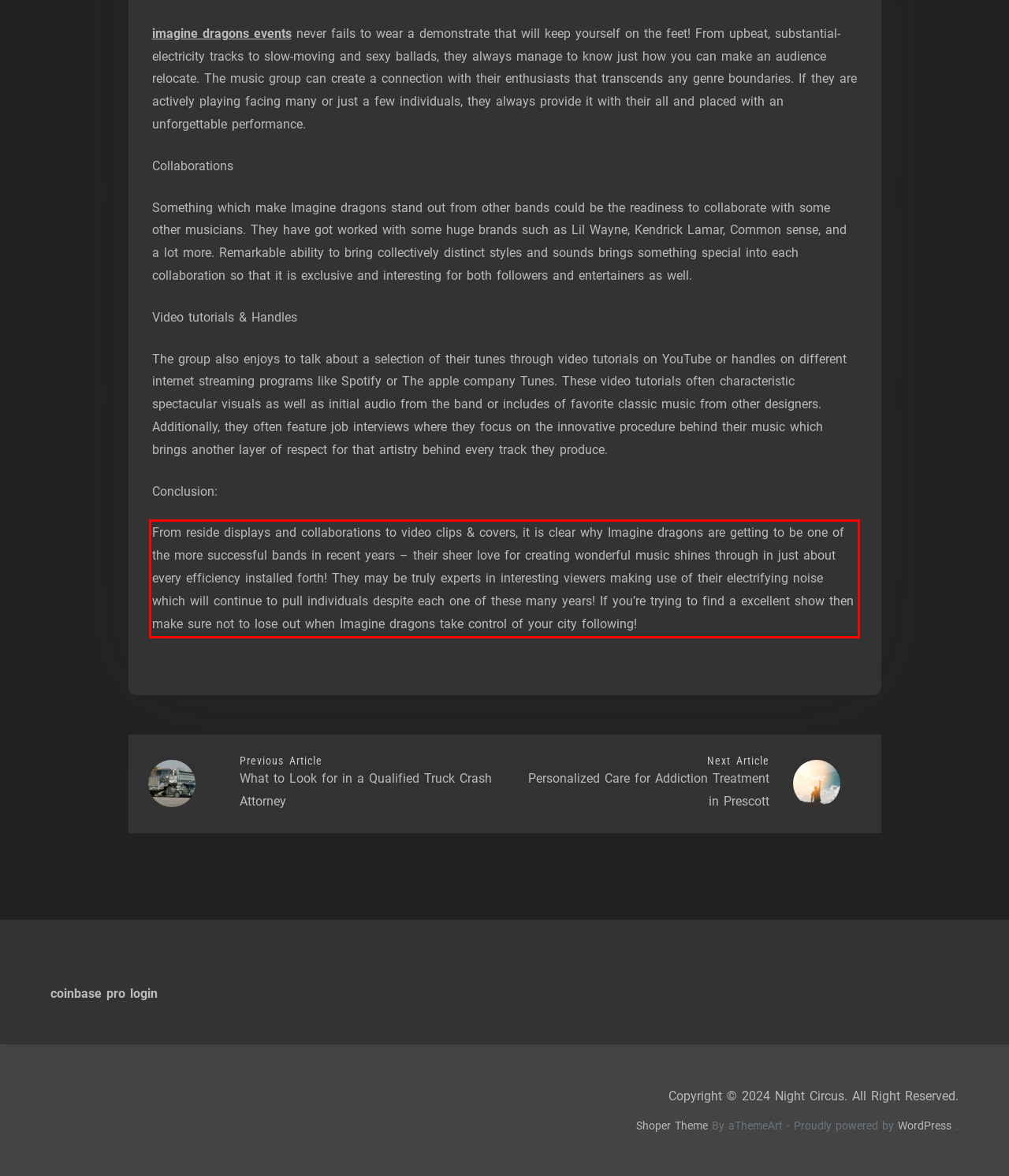Please take the screenshot of the webpage, find the red bounding box, and generate the text content that is within this red bounding box.

From reside displays and collaborations to video clips & covers, it is clear why Imagine dragons are getting to be one of the more successful bands in recent years – their sheer love for creating wonderful music shines through in just about every efficiency installed forth! They may be truly experts in interesting viewers making use of their electrifying noise which will continue to pull individuals despite each one of these many years! If you’re trying to find a excellent show then make sure not to lose out when Imagine dragons take control of your city following!